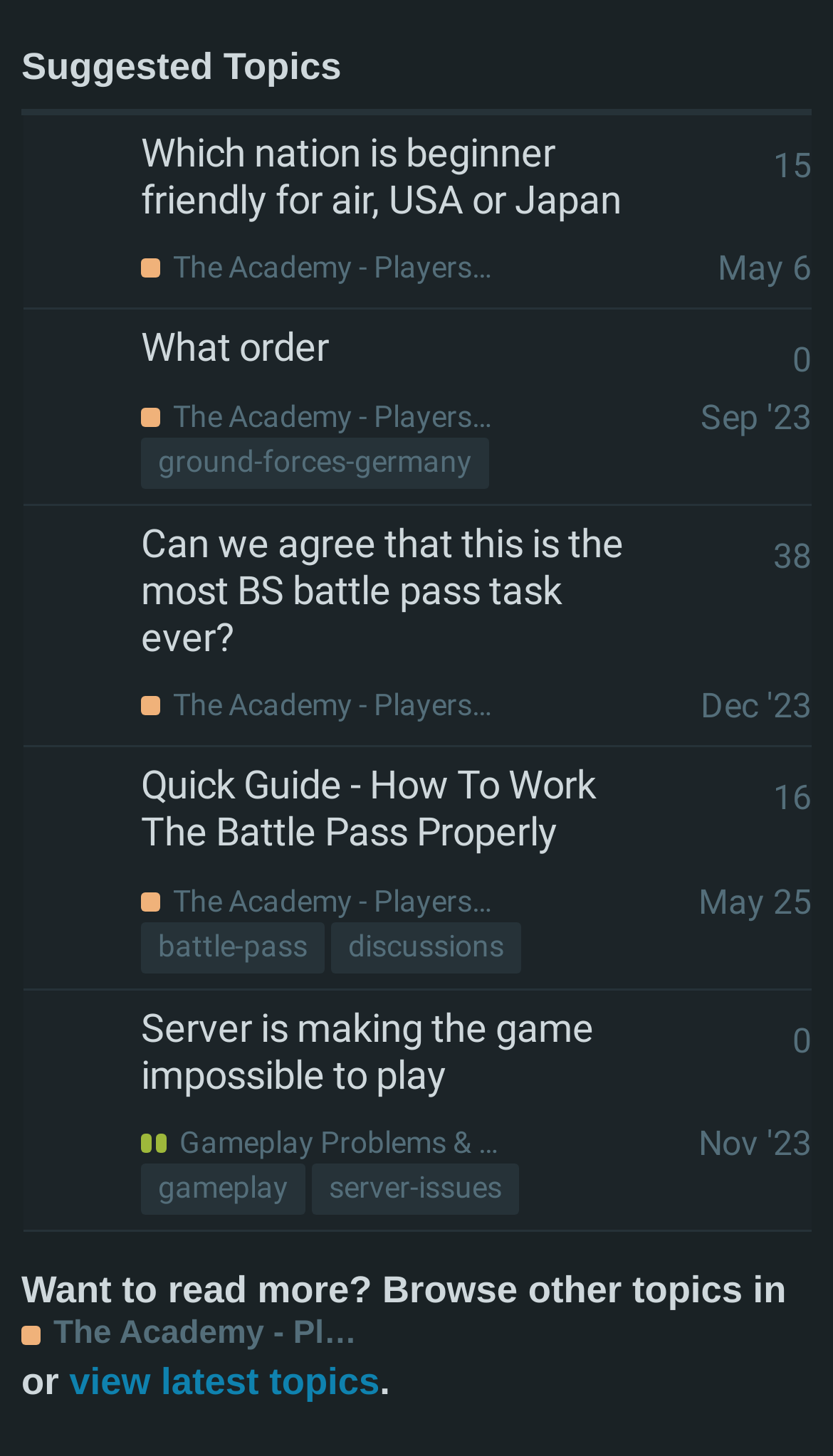Show me the bounding box coordinates of the clickable region to achieve the task as per the instruction: "View the latest topics".

[0.083, 0.934, 0.456, 0.963]